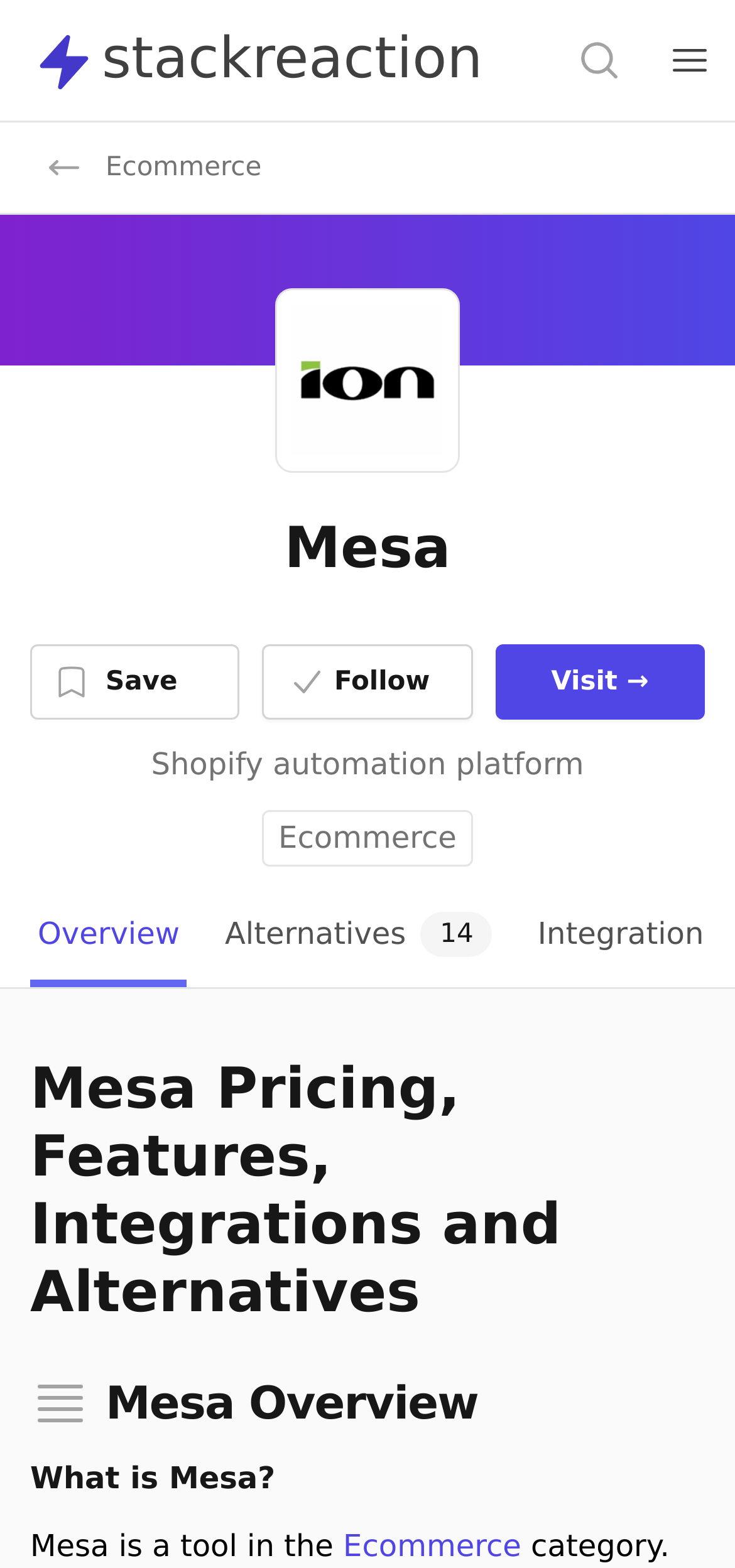Please identify the coordinates of the bounding box that should be clicked to fulfill this instruction: "Learn more about the details of SwordSearcher".

None